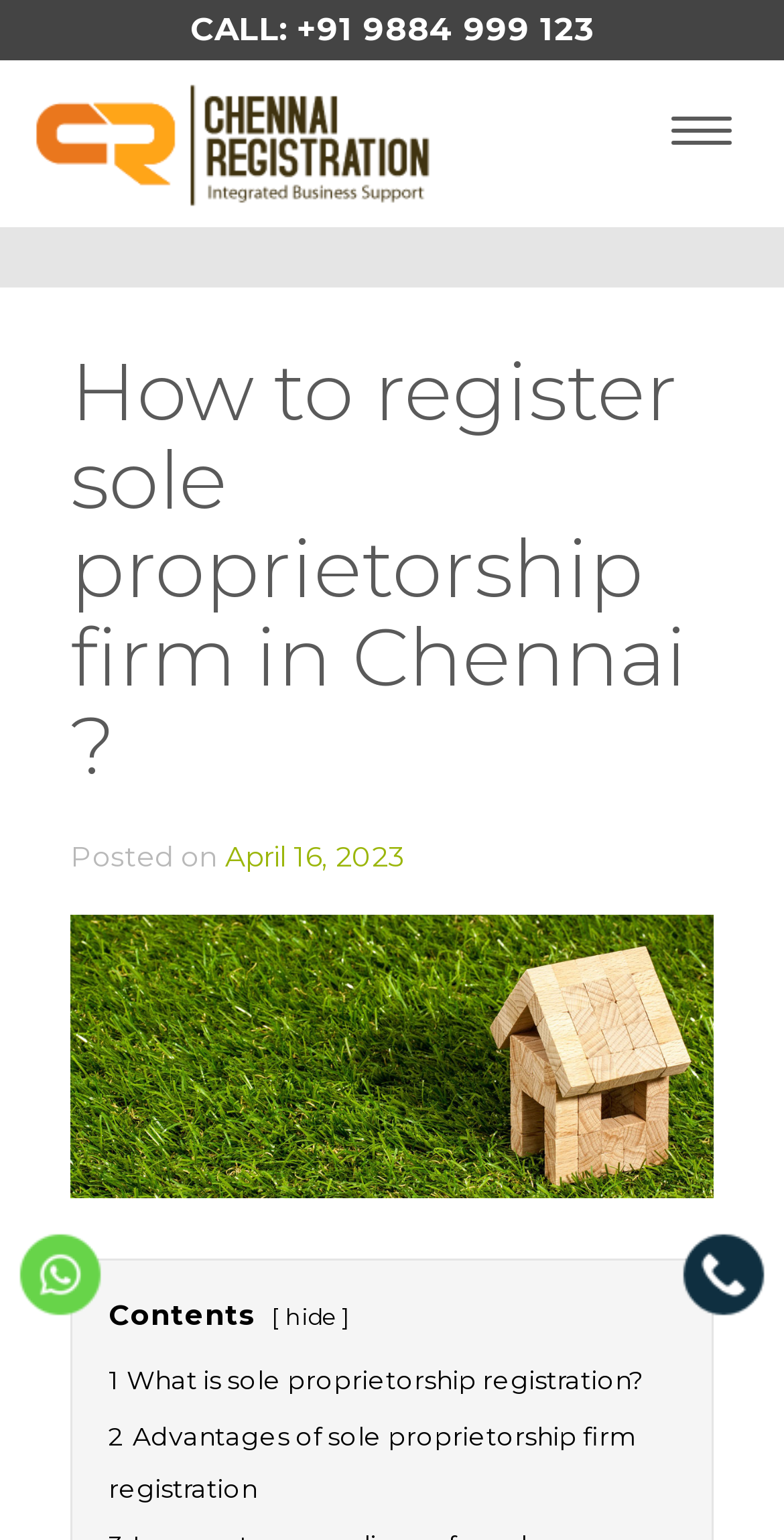Determine the bounding box coordinates of the clickable element to complete this instruction: "Read the article posted on April 16, 2023". Provide the coordinates in the format of four float numbers between 0 and 1, [left, top, right, bottom].

[0.287, 0.545, 0.515, 0.568]